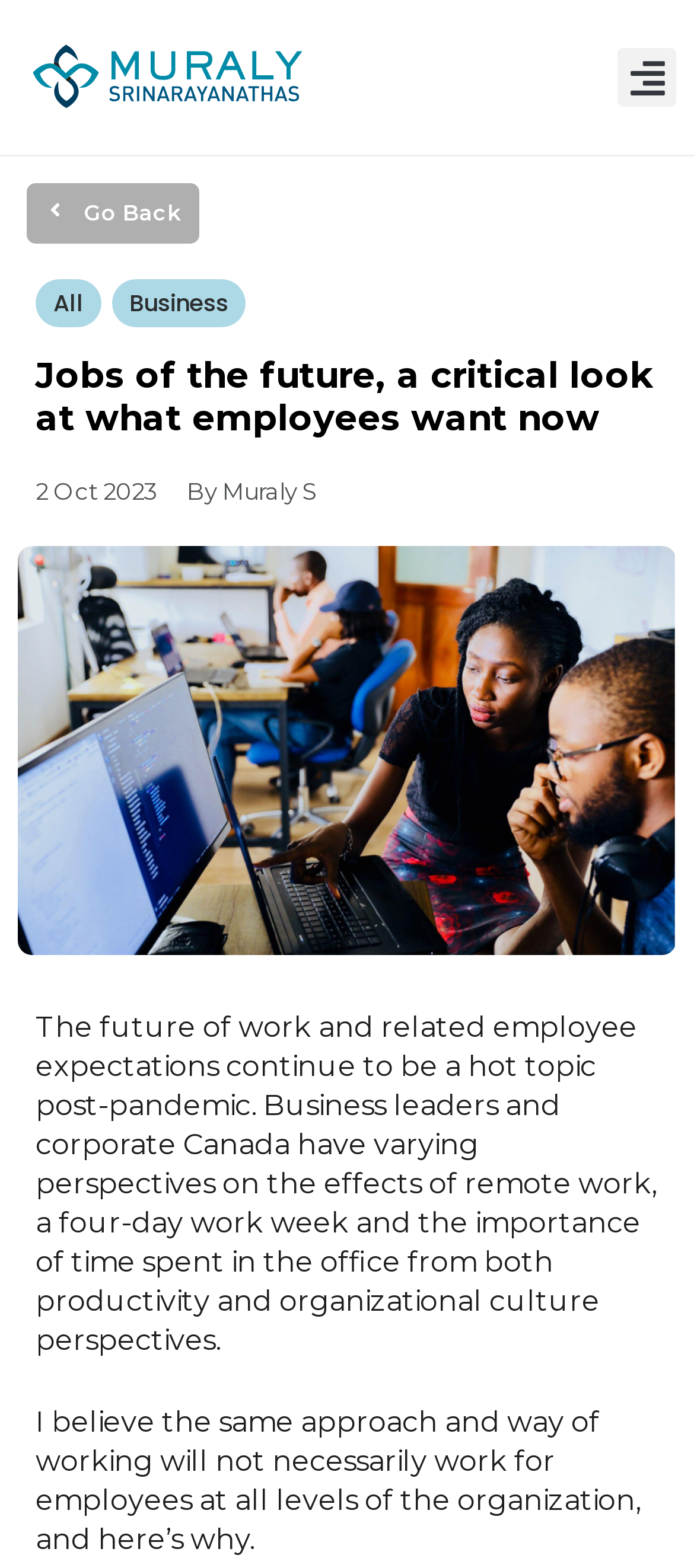Highlight the bounding box of the UI element that corresponds to this description: "Menu".

[0.89, 0.031, 0.974, 0.068]